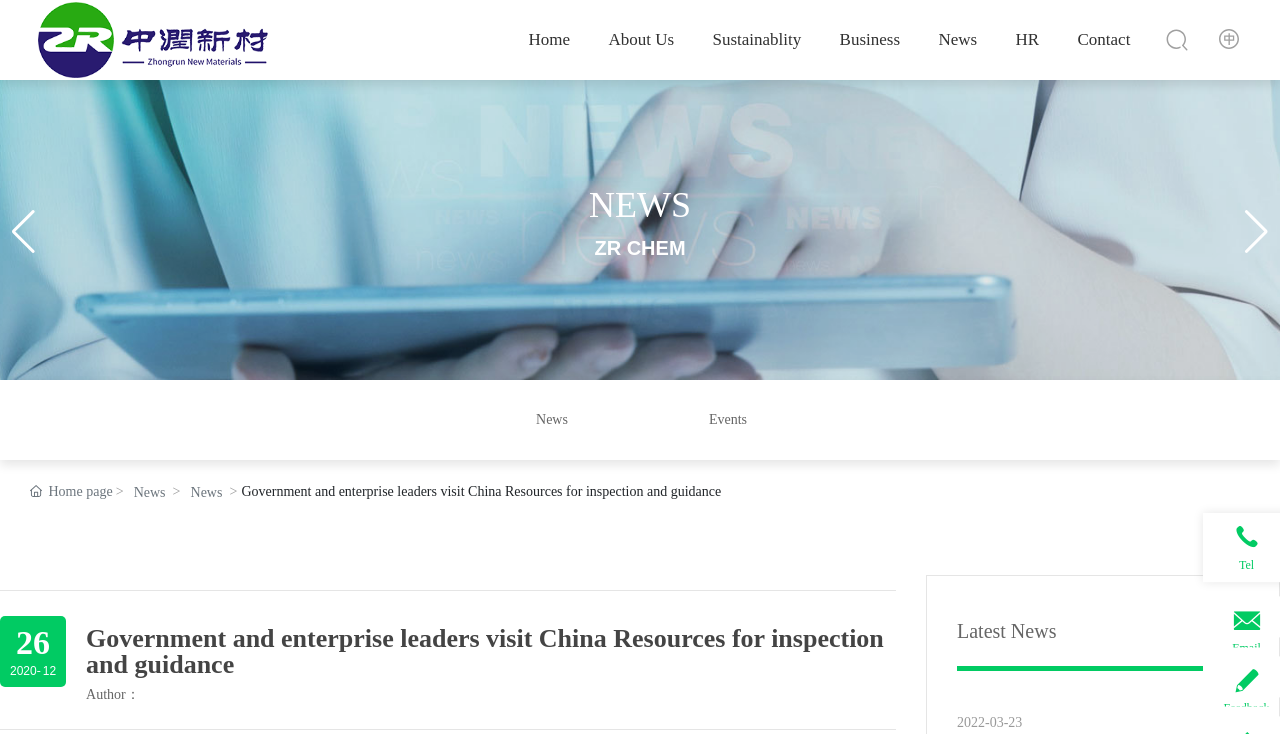Given the element description, predict the bounding box coordinates in the format (top-left x, top-left y, bottom-right x, bottom-right y). Make sure all values are between 0 and 1. Here is the element description: parent_node: NEWS aria-label="Next slide"

[0.971, 0.286, 0.992, 0.346]